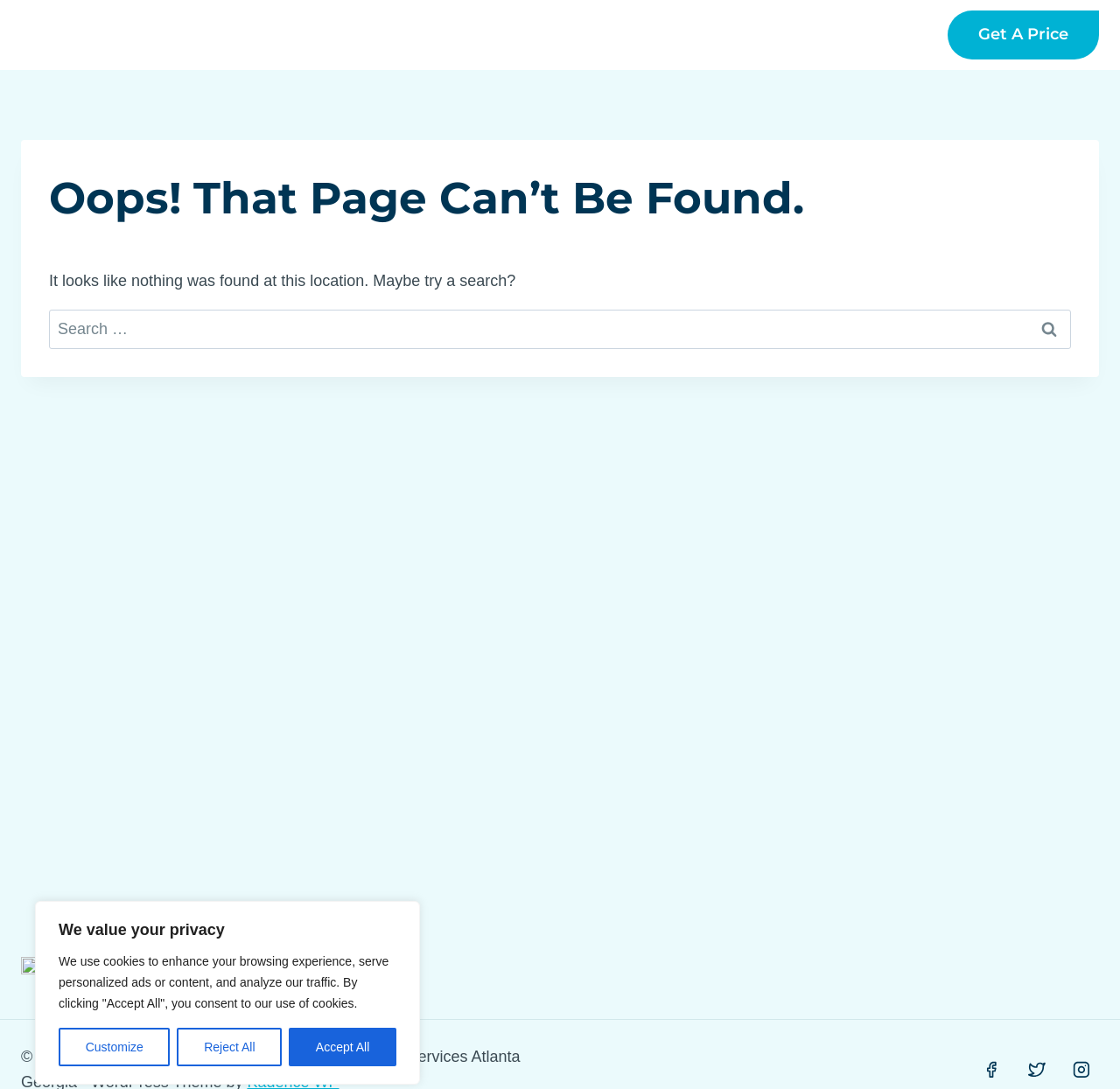Bounding box coordinates are to be given in the format (top-left x, top-left y, bottom-right x, bottom-right y). All values must be floating point numbers between 0 and 1. Provide the bounding box coordinate for the UI element described as: parent_node: Search for: value="Search"

[0.917, 0.284, 0.956, 0.32]